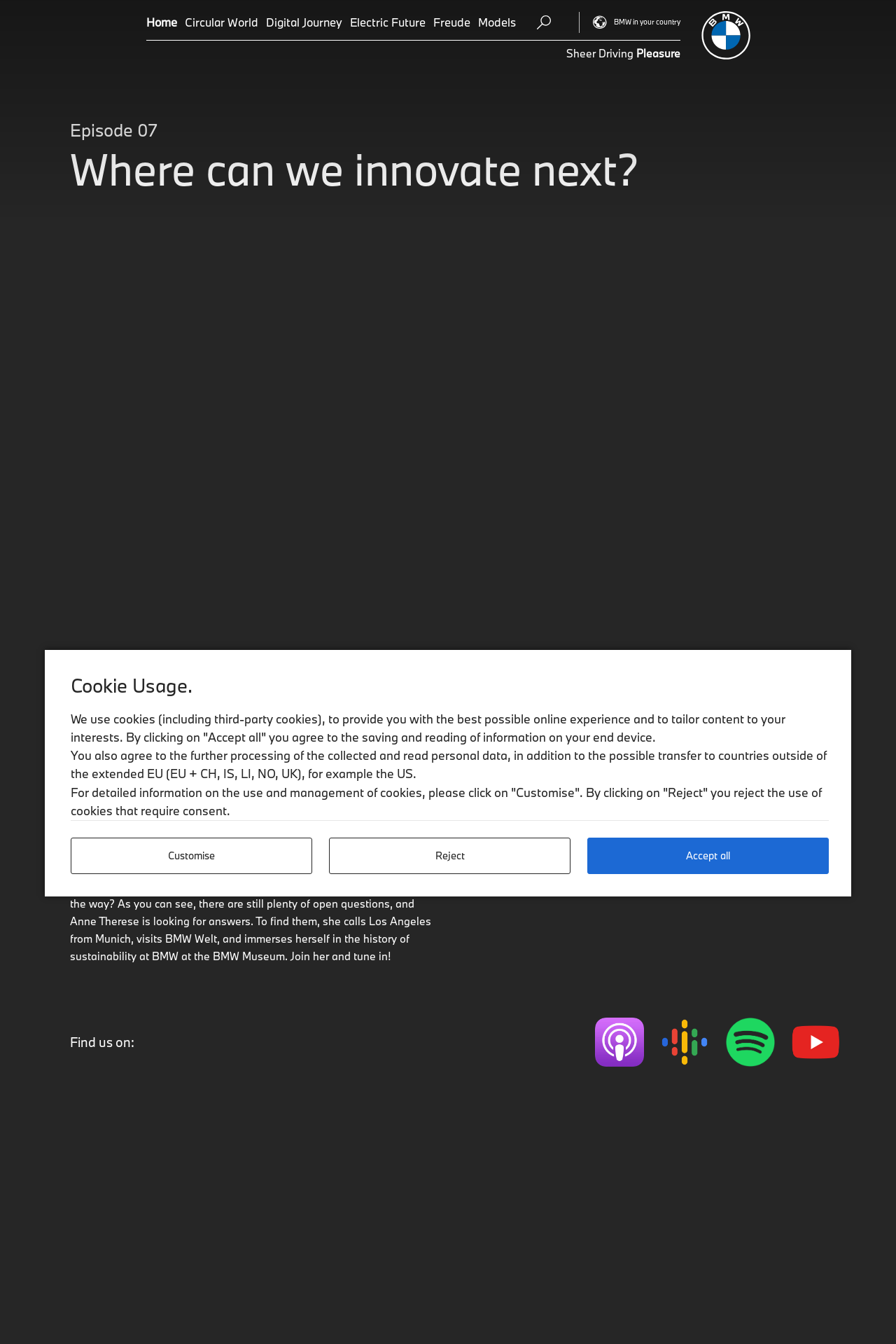Where does Anne Therese call from?
From the image, respond with a single word or phrase.

Munich